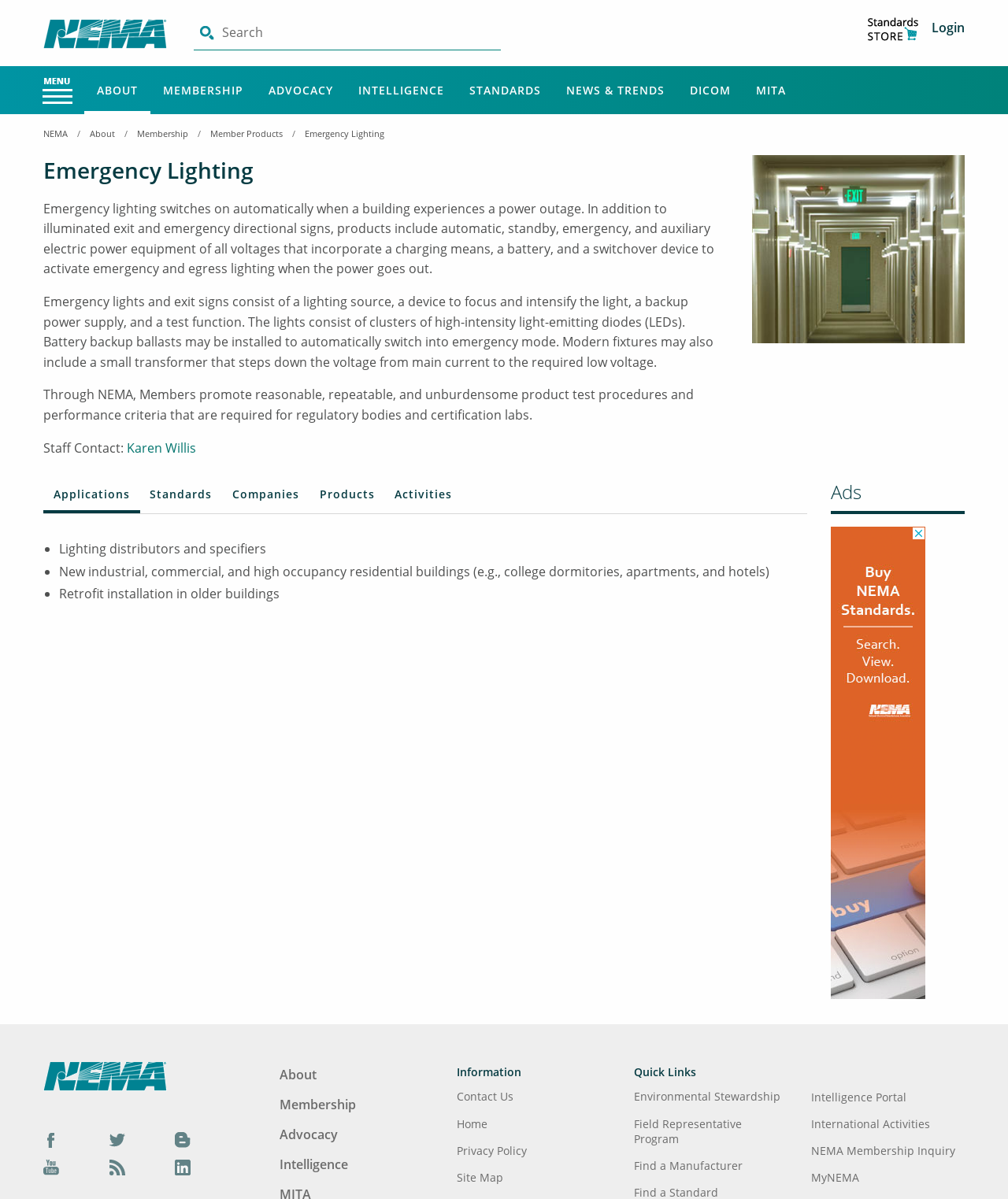Please locate the bounding box coordinates of the region I need to click to follow this instruction: "Go to the Applications tab".

[0.043, 0.399, 0.139, 0.428]